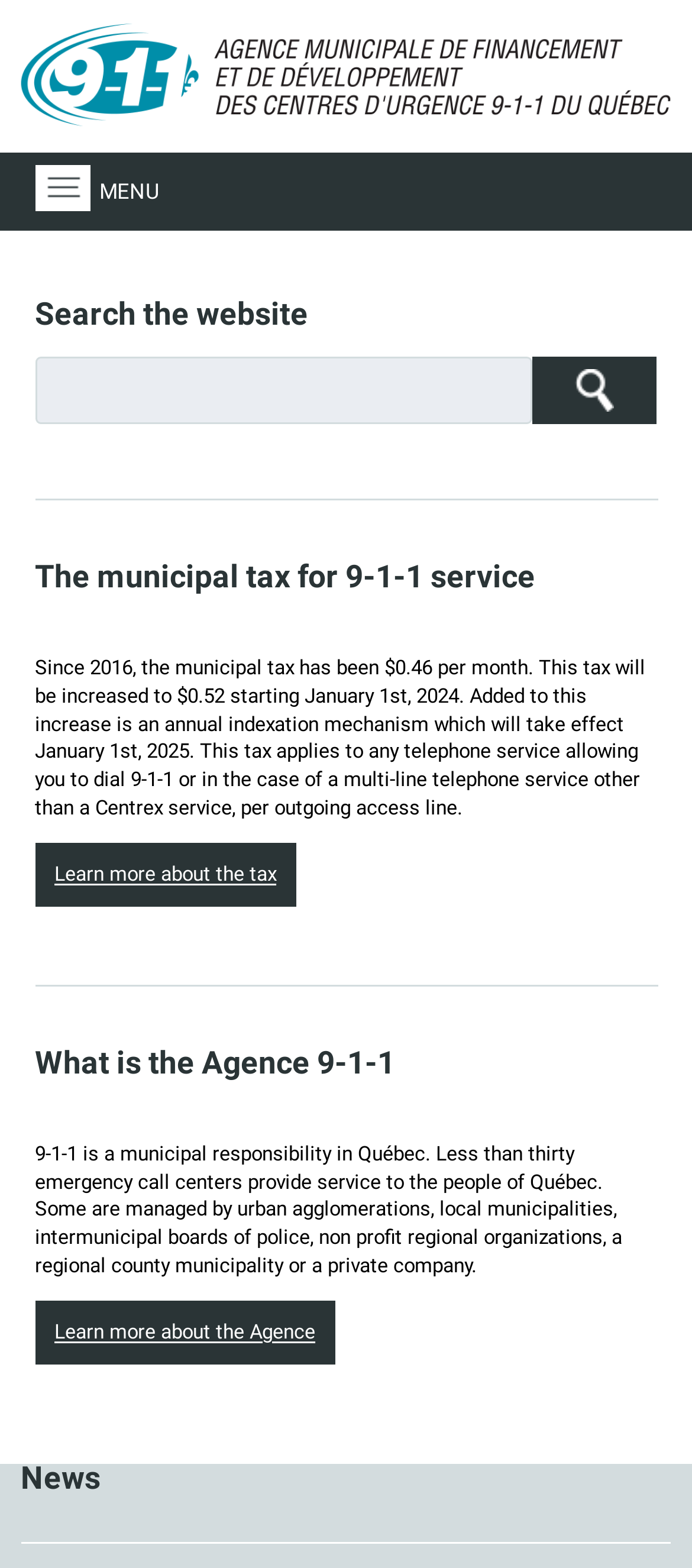What is the current municipal tax for 9-1-1 service?
Give a thorough and detailed response to the question.

I found the answer in the paragraph under the heading 'The municipal tax for 9-1-1 service', which states 'Since 2016, the municipal tax has been $0.46 per month.'